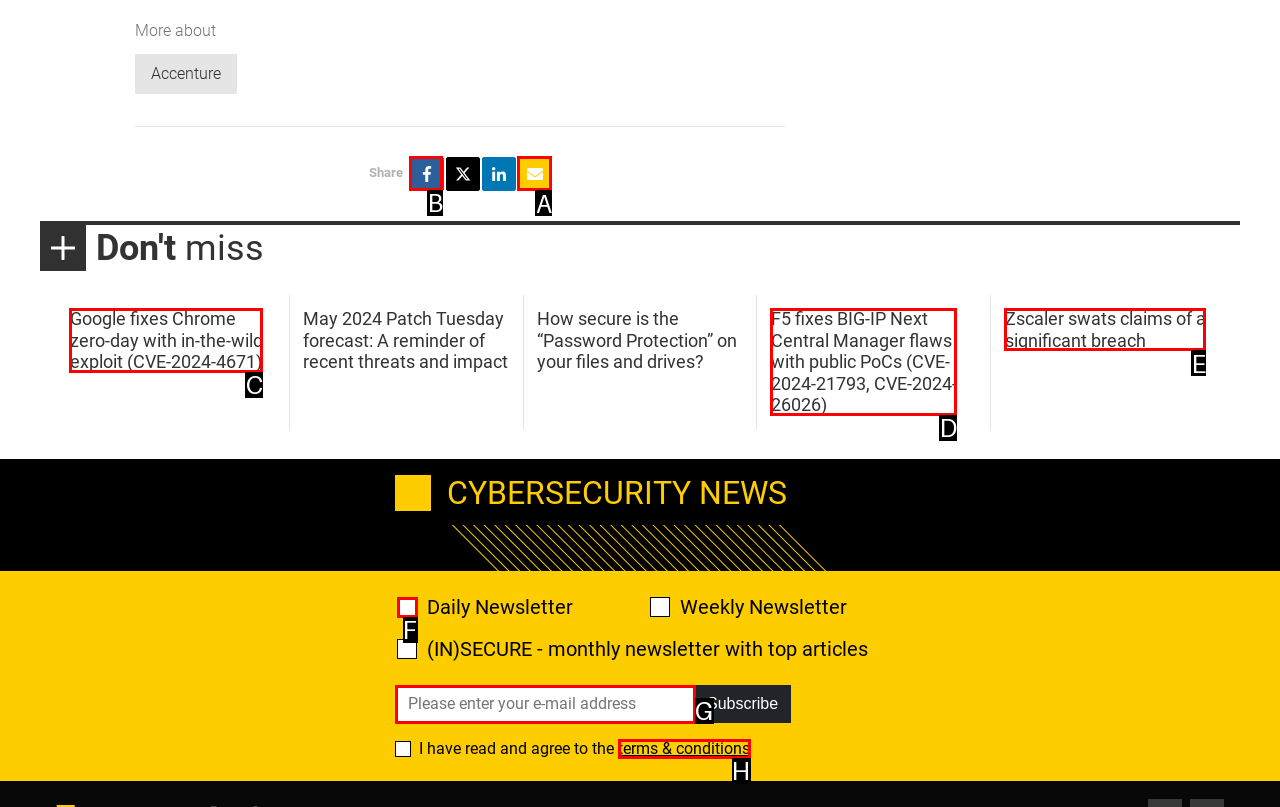Choose the letter of the option that needs to be clicked to perform the task: Share on Facebook. Answer with the letter.

B